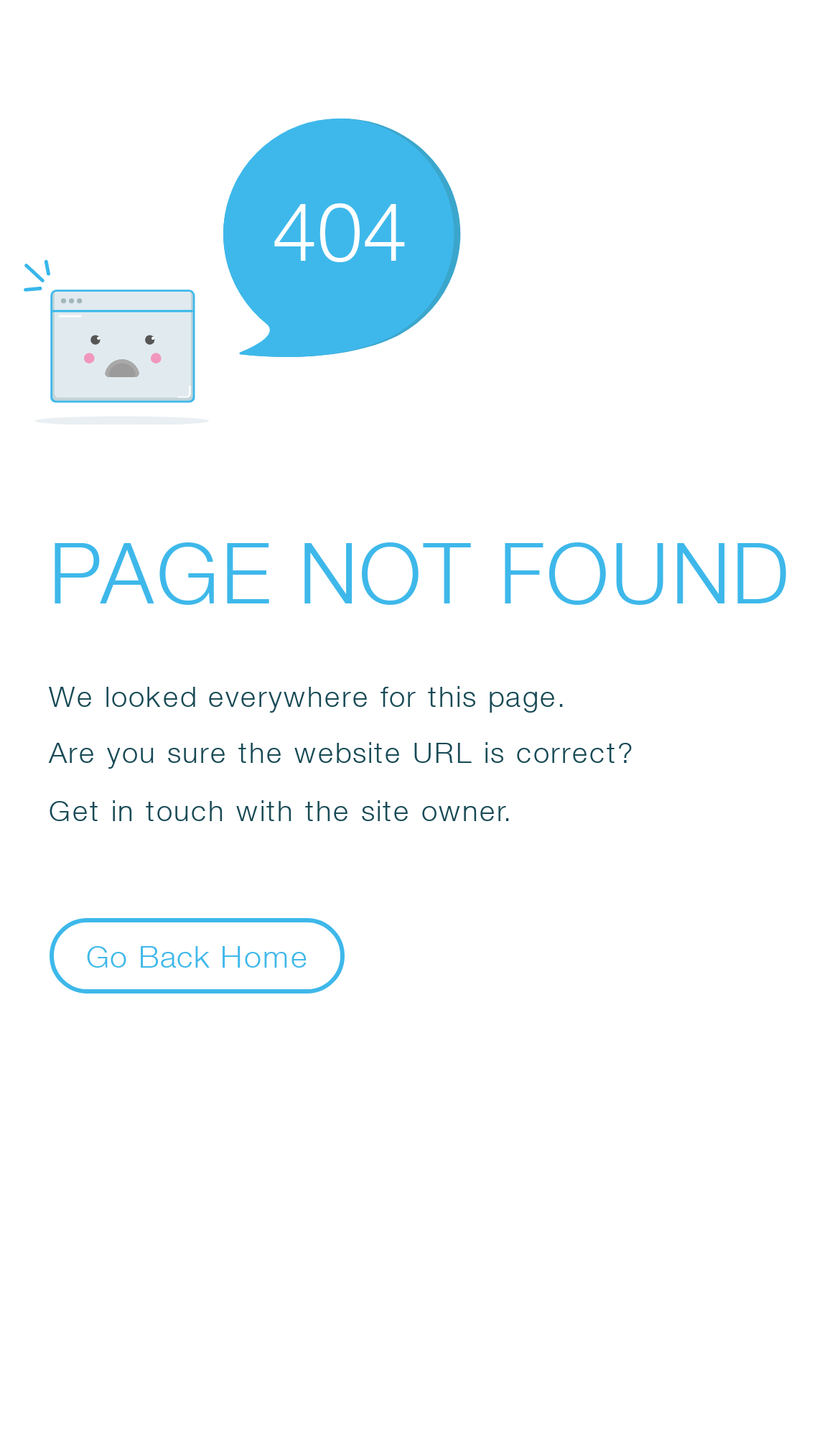Describe all the key features and sections of the webpage thoroughly.

The webpage displays an error message, prominently featuring the text "404" in a large font size, positioned near the top center of the page. Below this, the text "PAGE NOT FOUND" is displayed in a slightly smaller font size, spanning almost the entire width of the page. 

Following this, there are three paragraphs of text. The first paragraph reads "We looked everywhere for this page." The second paragraph asks "Are you sure the website URL is correct?" The third paragraph suggests "Get in touch with the site owner." These paragraphs are positioned in a vertical sequence, aligned to the left side of the page.

At the bottom left of the page, there is a button labeled "Go Back Home". An SVG icon is positioned at the top left corner of the page, but its contents are not specified.